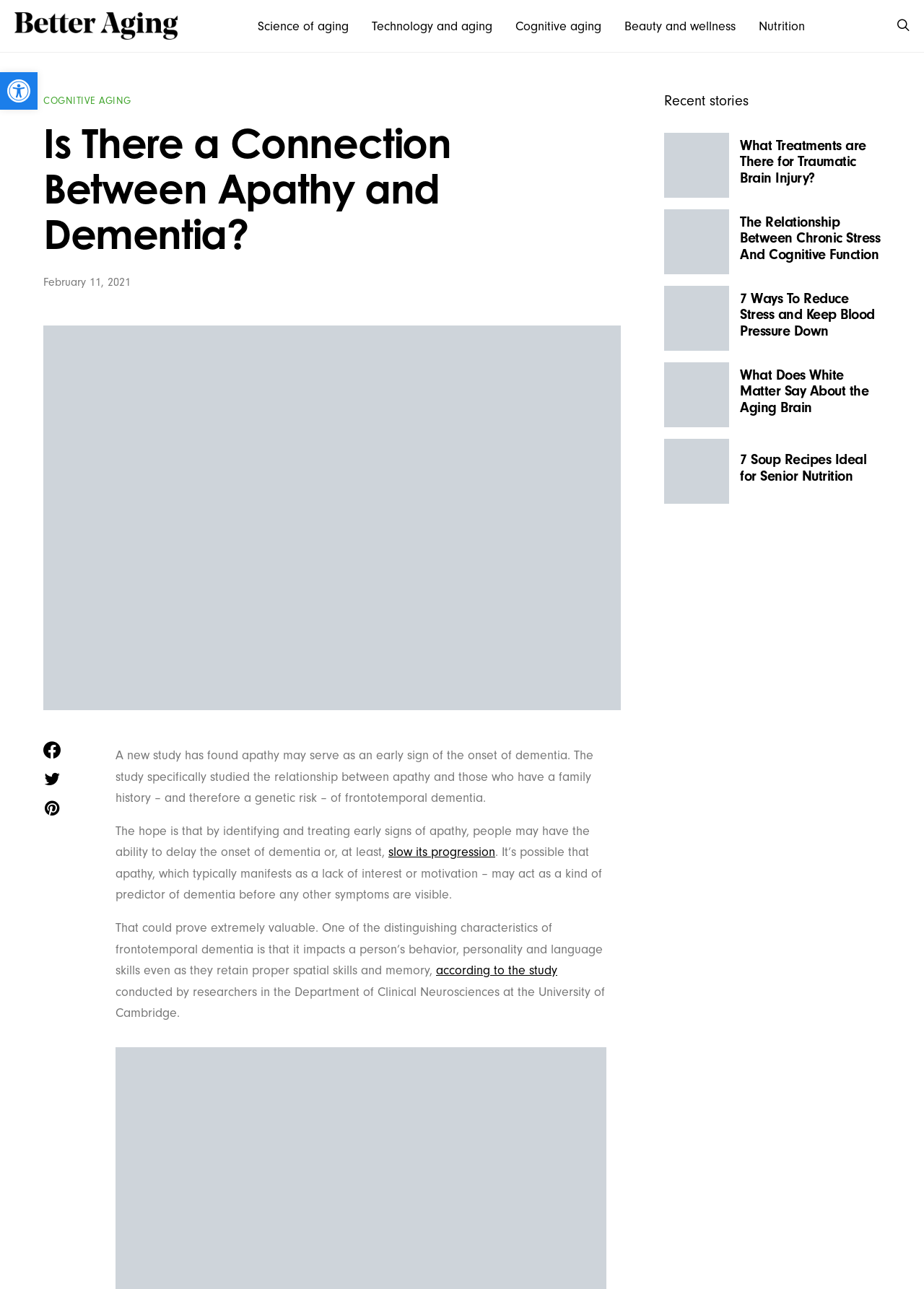How many articles are listed under 'Recent stories'?
Using the information from the image, answer the question thoroughly.

By examining the webpage structure, I found that there are five articles listed under the 'Recent stories' section, each with a heading and a link.